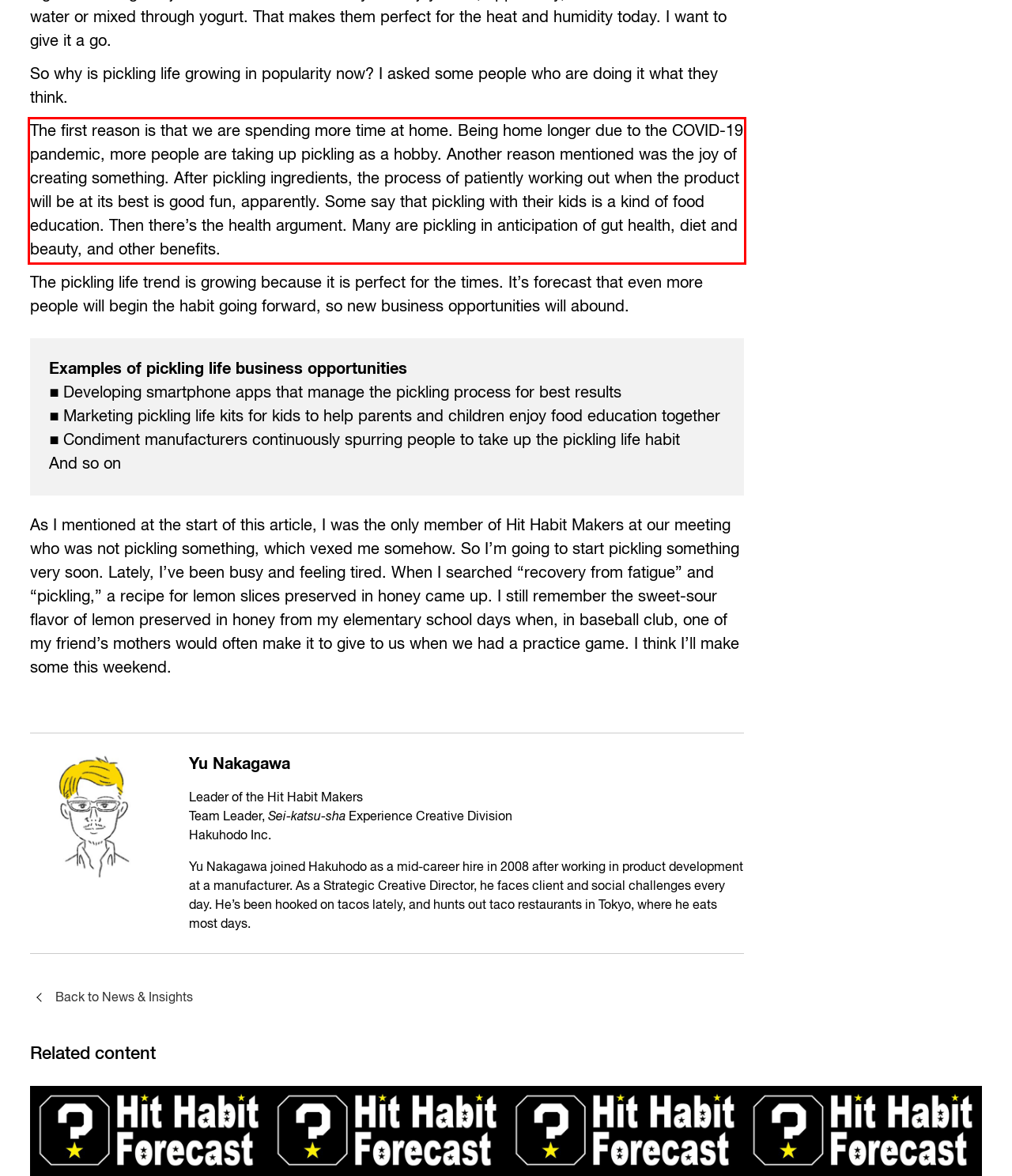Identify the red bounding box in the webpage screenshot and perform OCR to generate the text content enclosed.

The first reason is that we are spending more time at home. Being home longer due to the COVID-19 pandemic, more people are taking up pickling as a hobby. Another reason mentioned was the joy of creating something. After pickling ingredients, the process of patiently working out when the product will be at its best is good fun, apparently. Some say that pickling with their kids is a kind of food education. Then there’s the health argument. Many are pickling in anticipation of gut health, diet and beauty, and other benefits.